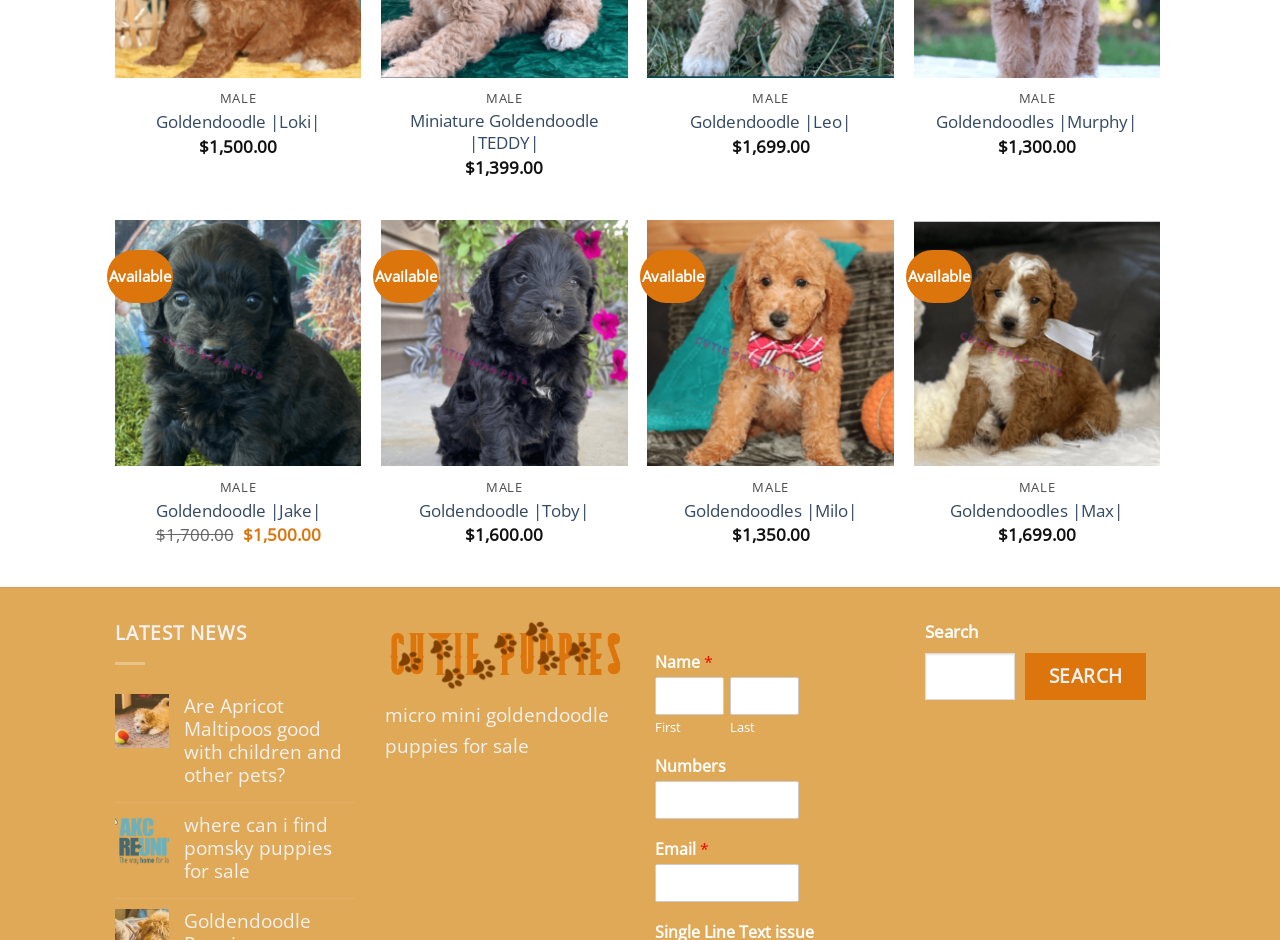What is the price of the Goldendoodle puppy named Loki?
Please provide a comprehensive answer based on the contents of the image.

I found the link 'Goldendoodle |Loki|' and its corresponding price '$1,500.00' next to it, which indicates the price of the Goldendoodle puppy named Loki.